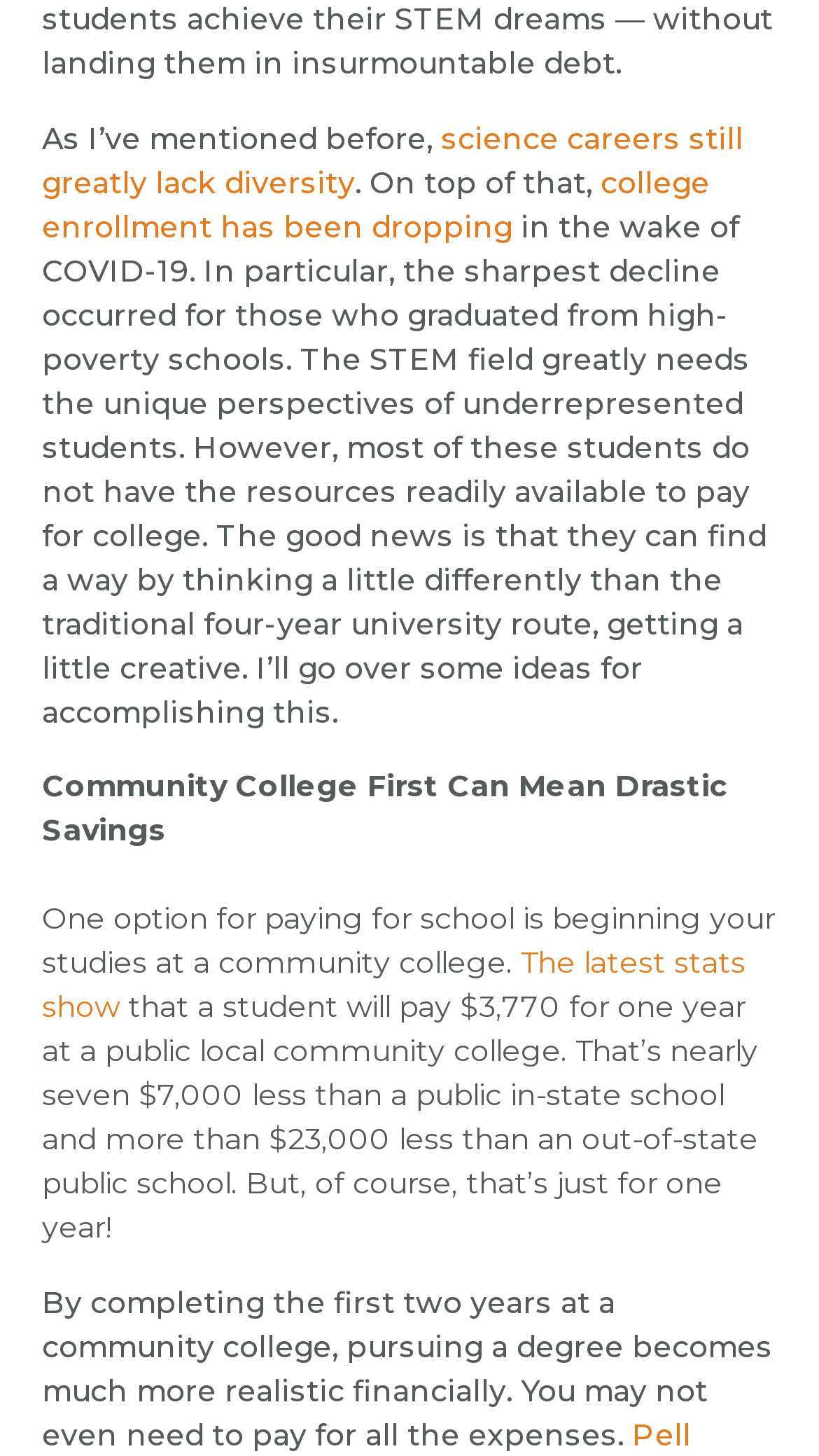How much can a student save by completing the first two years at a community college?
From the details in the image, provide a complete and detailed answer to the question.

According to the webpage, a student can save more than $23,000 by completing the first two years at a community college, compared to attending an out-of-state public school.